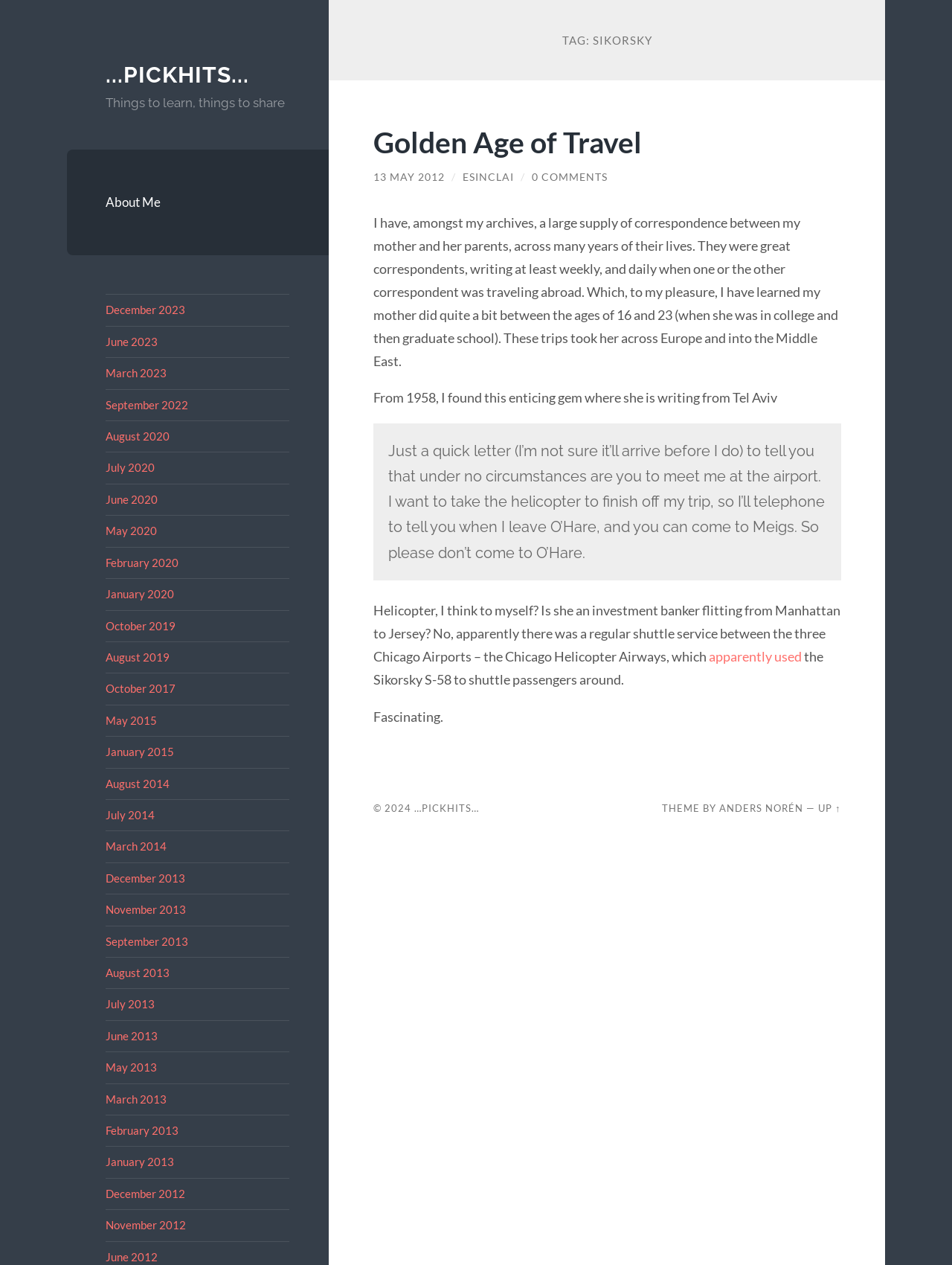Given the element description, predict the bounding box coordinates in the format (top-left x, top-left y, bottom-right x, bottom-right y), using floating point numbers between 0 and 1: 13 May 2012

[0.392, 0.135, 0.467, 0.145]